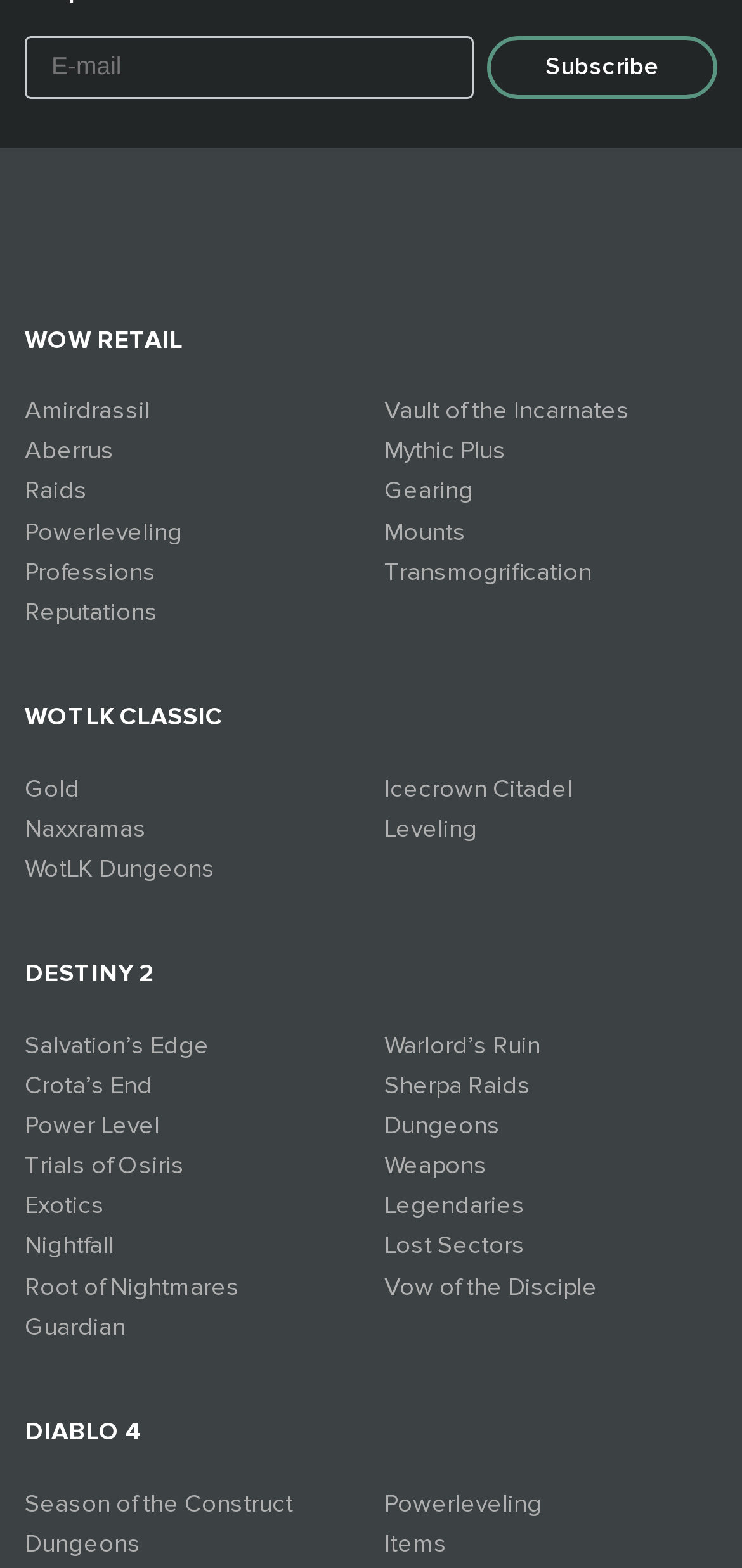Please provide the bounding box coordinates for the element that needs to be clicked to perform the following instruction: "Learn about WOTLK CLASSIC". The coordinates should be given as four float numbers between 0 and 1, i.e., [left, top, right, bottom].

[0.033, 0.448, 0.3, 0.467]